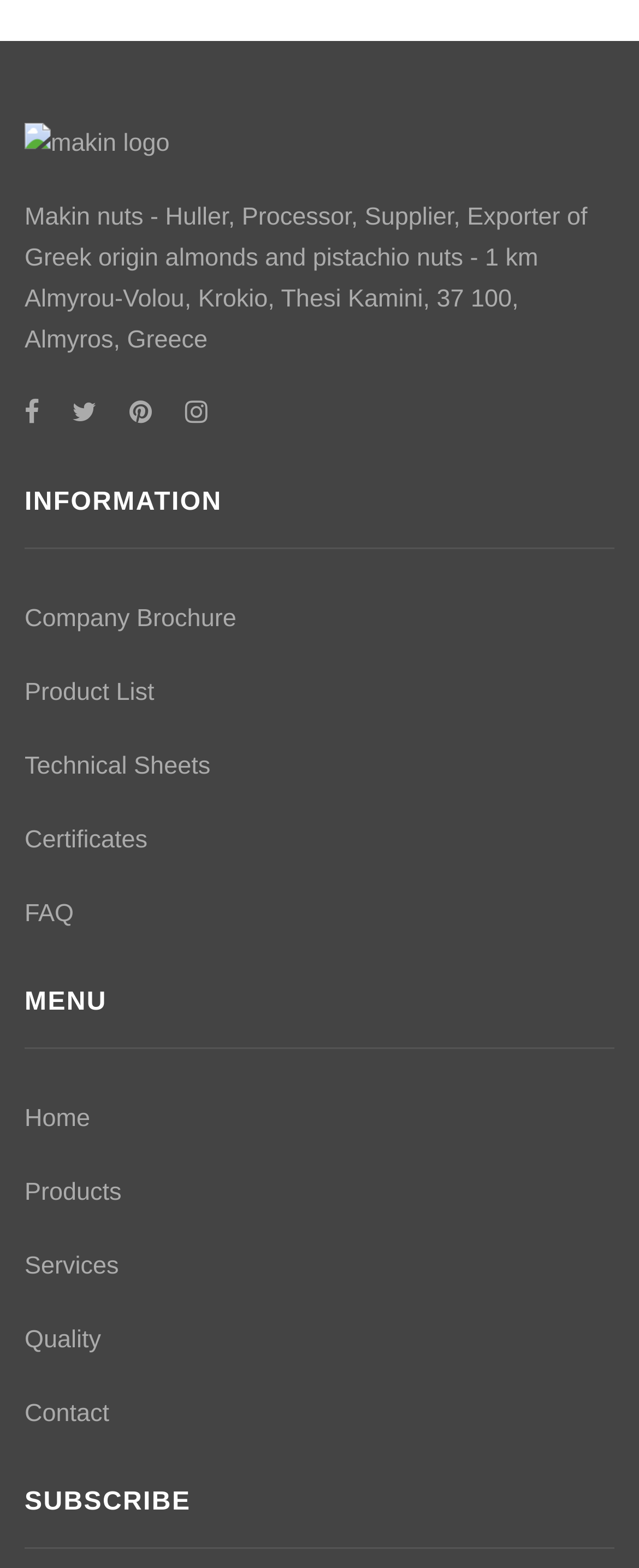Please locate the bounding box coordinates of the element that should be clicked to complete the given instruction: "Check product list".

[0.038, 0.433, 0.242, 0.451]